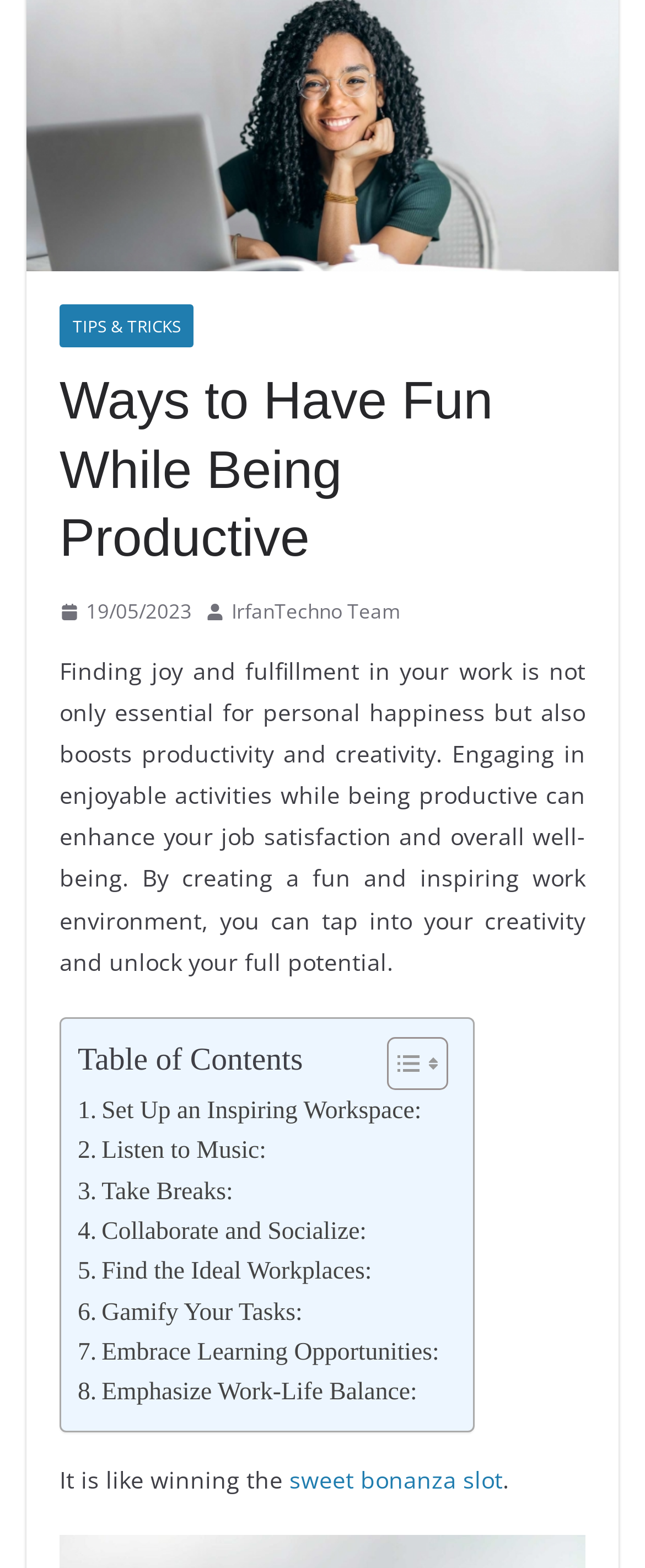Please specify the bounding box coordinates in the format (top-left x, top-left y, bottom-right x, bottom-right y), with values ranging from 0 to 1. Identify the bounding box for the UI component described as follows: Set Up an Inspiring Workspace:

[0.121, 0.696, 0.653, 0.722]